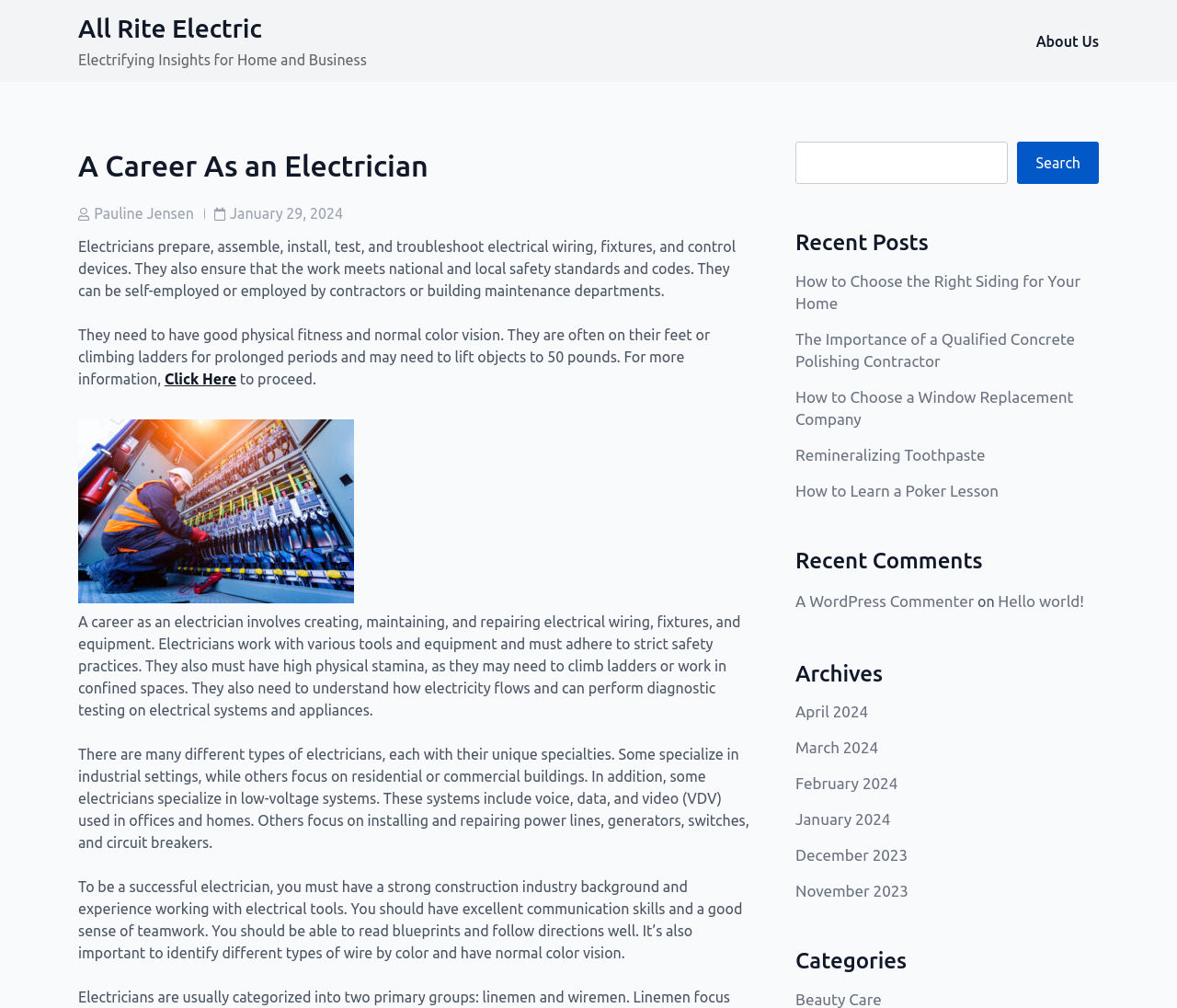Carefully examine the image and provide an in-depth answer to the question: What is the importance of safety practices for electricians?

The webpage emphasizes that electricians must adhere to strict safety practices, indicating that safety is a crucial aspect of their job.